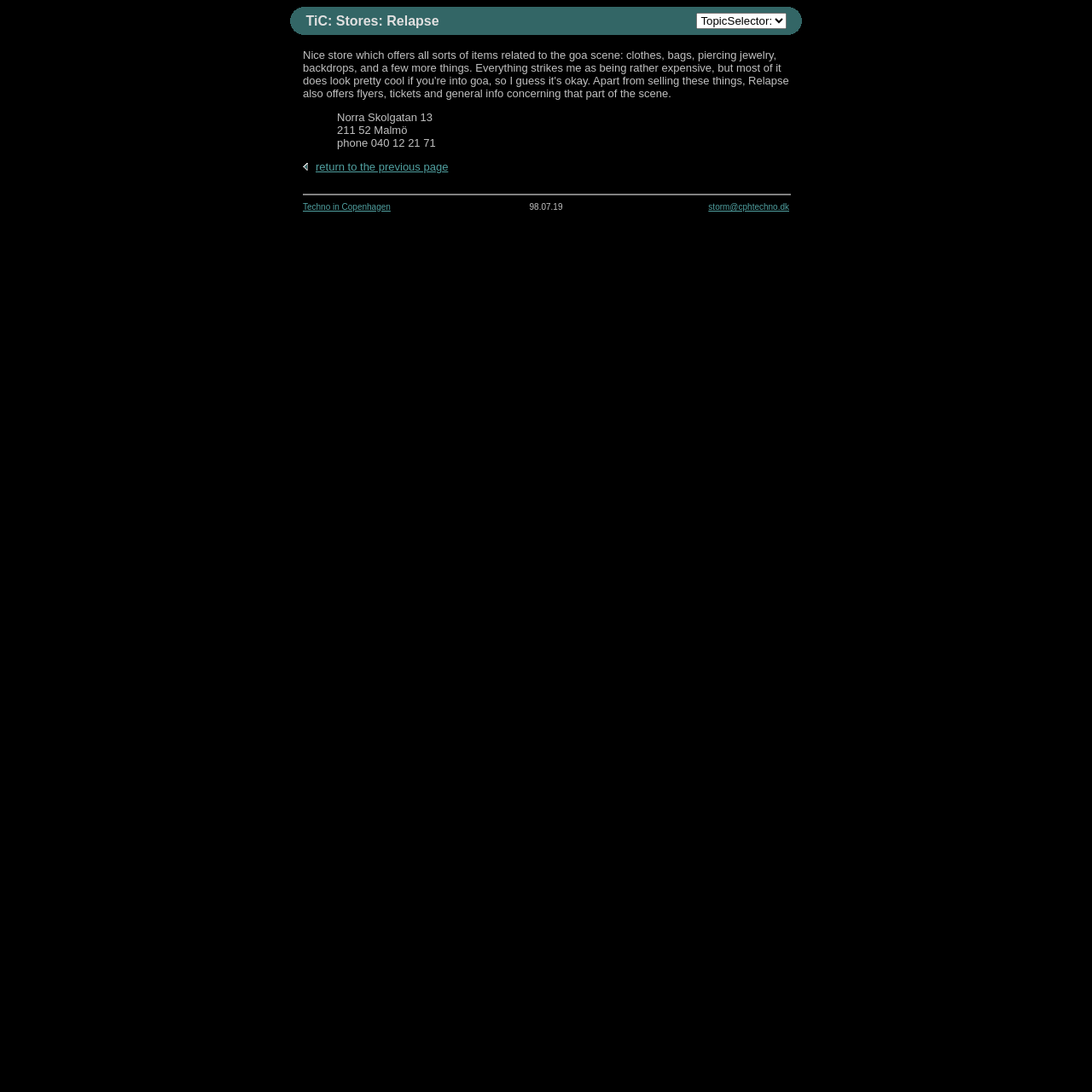Find the bounding box coordinates of the UI element according to this description: "return to the previous page".

[0.289, 0.147, 0.41, 0.159]